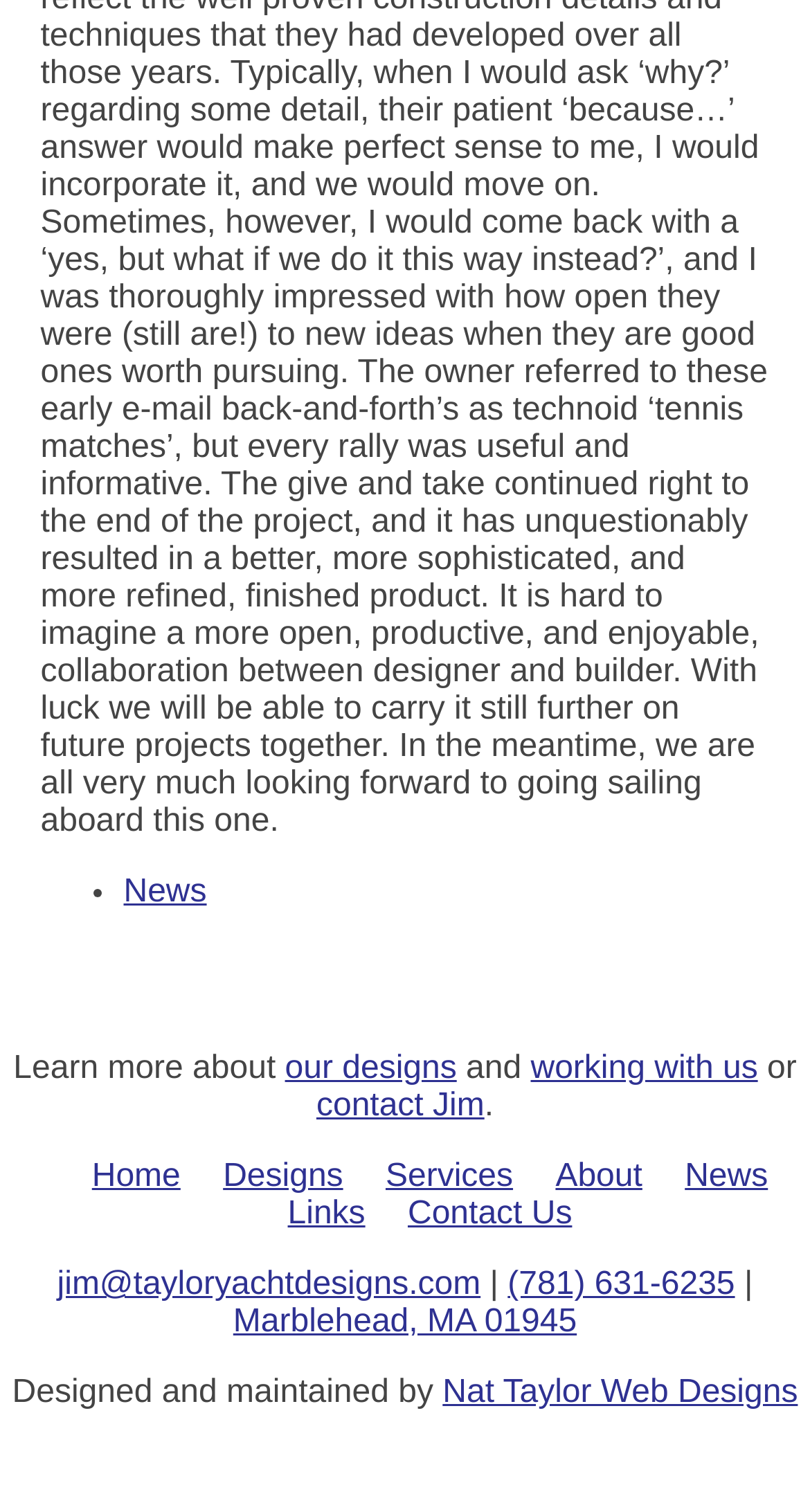Kindly determine the bounding box coordinates for the clickable area to achieve the given instruction: "Contact Jim".

[0.391, 0.72, 0.598, 0.744]